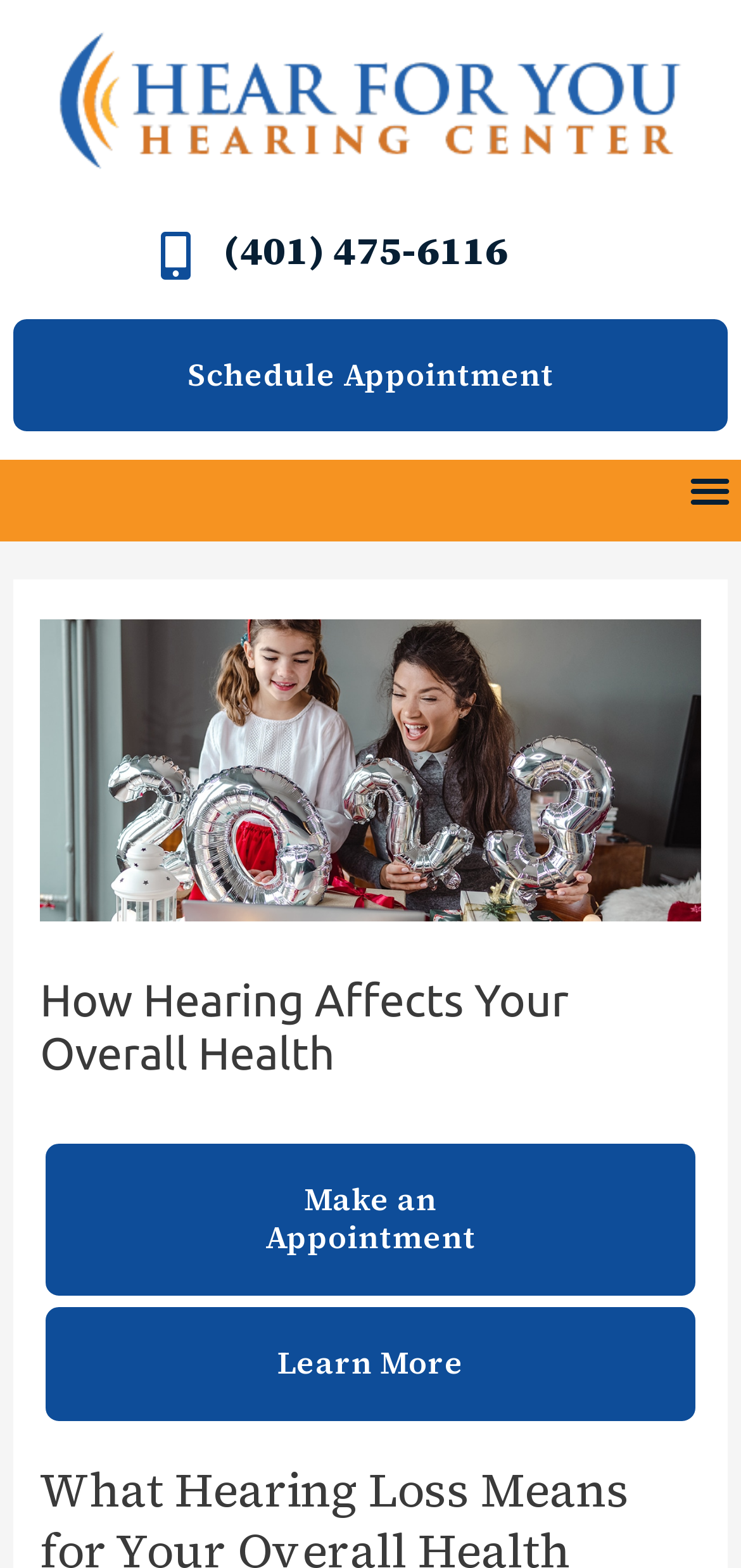Specify the bounding box coordinates of the region I need to click to perform the following instruction: "Learn more about hearing health goals". The coordinates must be four float numbers in the range of 0 to 1, i.e., [left, top, right, bottom].

[0.054, 0.83, 0.946, 0.909]